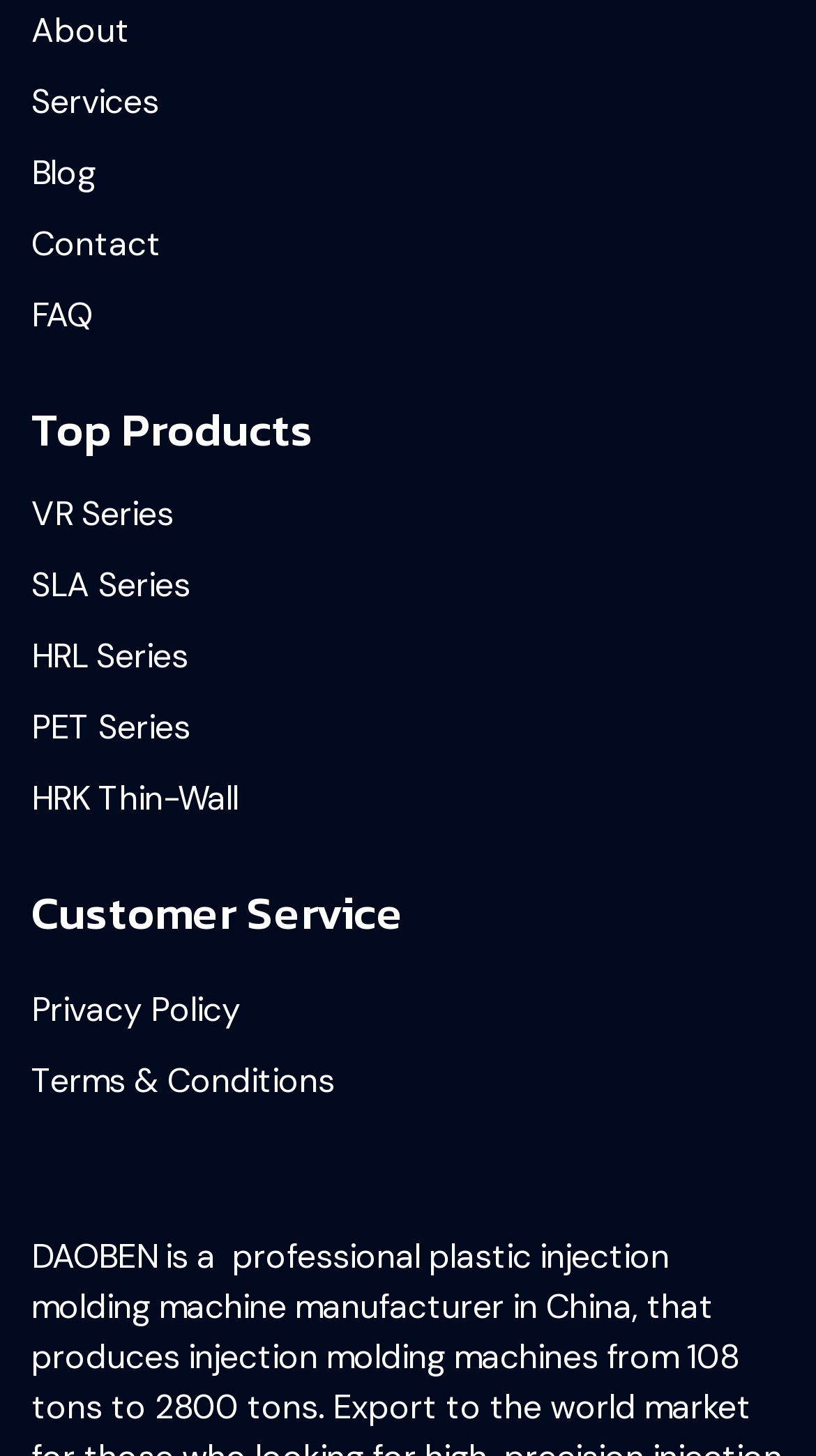What is the last link under 'Customer Service'?
Provide an in-depth and detailed explanation in response to the question.

I looked at the links under the 'Customer Service' heading and found that the last link is 'Terms & Conditions'.